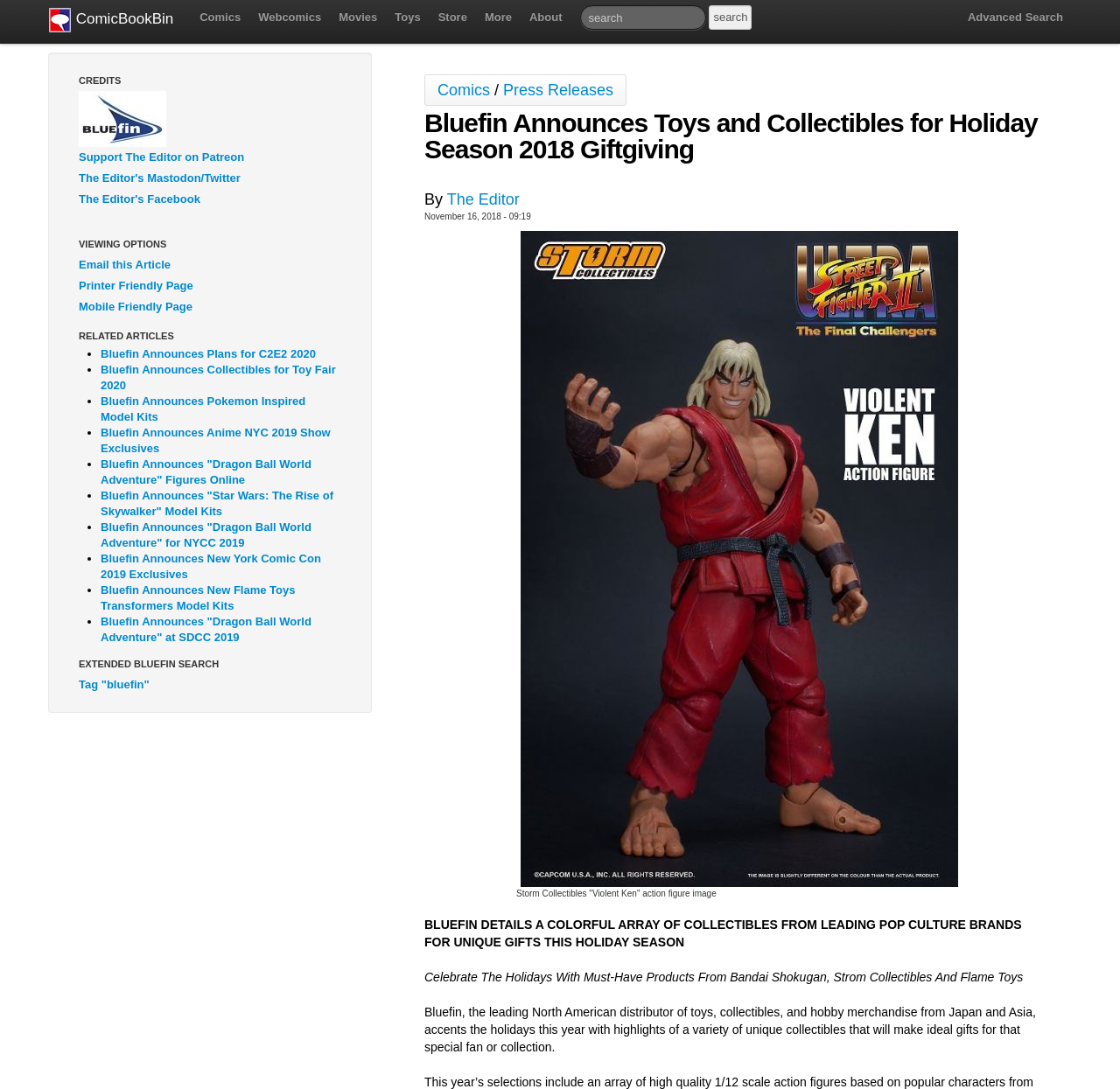What is the main topic of this webpage?
Provide an in-depth and detailed answer to the question.

Based on the webpage content, it appears that the main topic is about toys and collectibles, specifically highlighting products from leading pop culture brands for the holiday season.